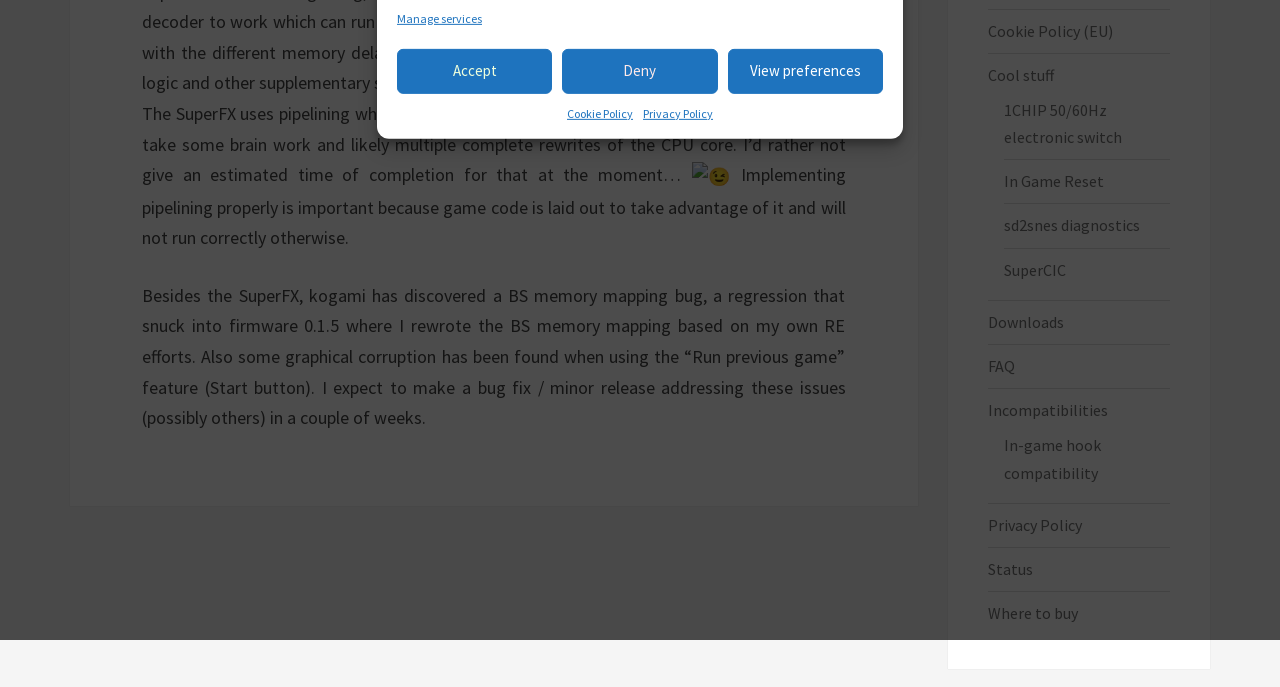Using the provided element description "Home Return to Homepage", determine the bounding box coordinates of the UI element.

None